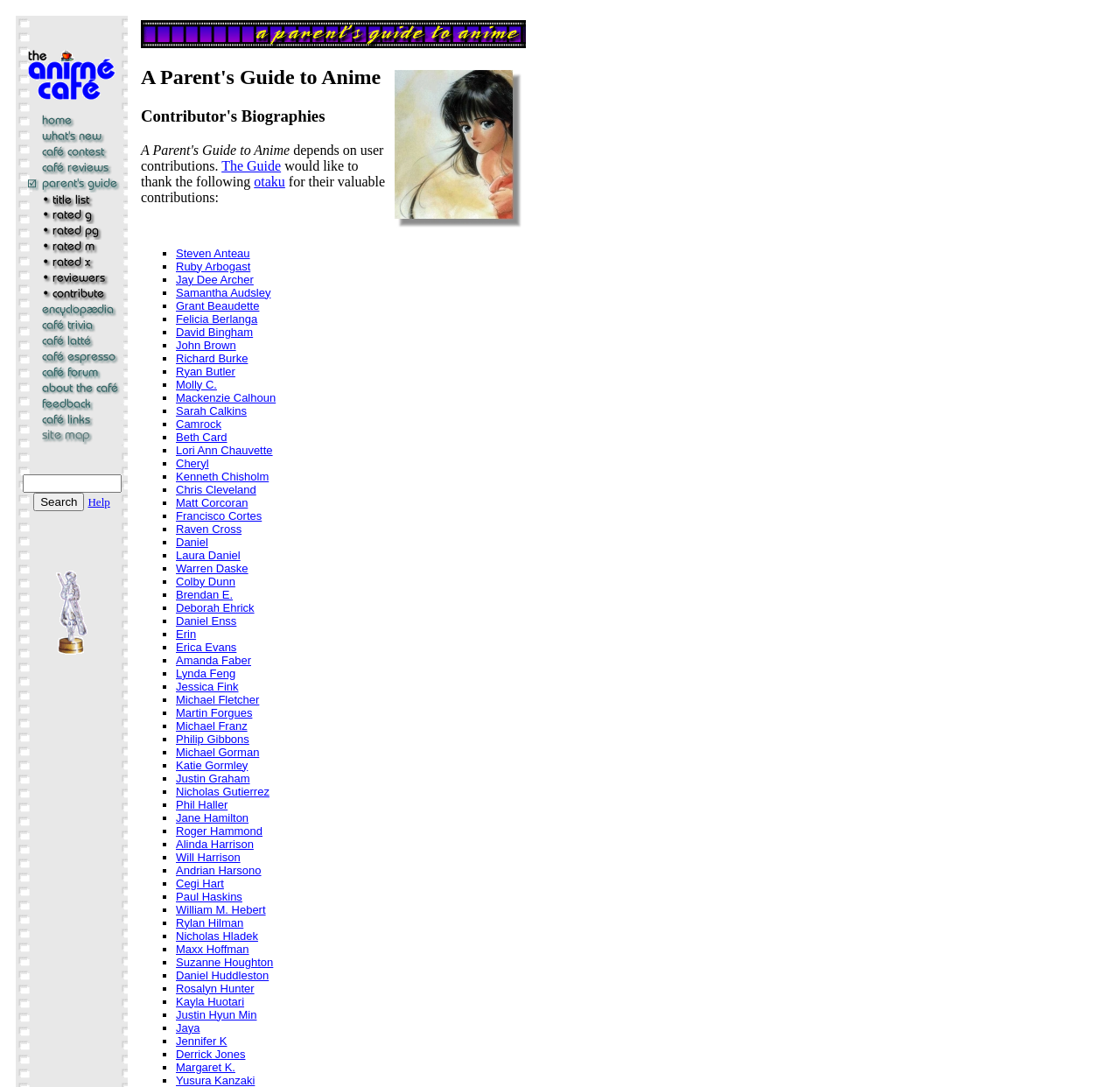Locate the bounding box coordinates of the element that should be clicked to fulfill the instruction: "view title list".

[0.018, 0.18, 0.11, 0.194]